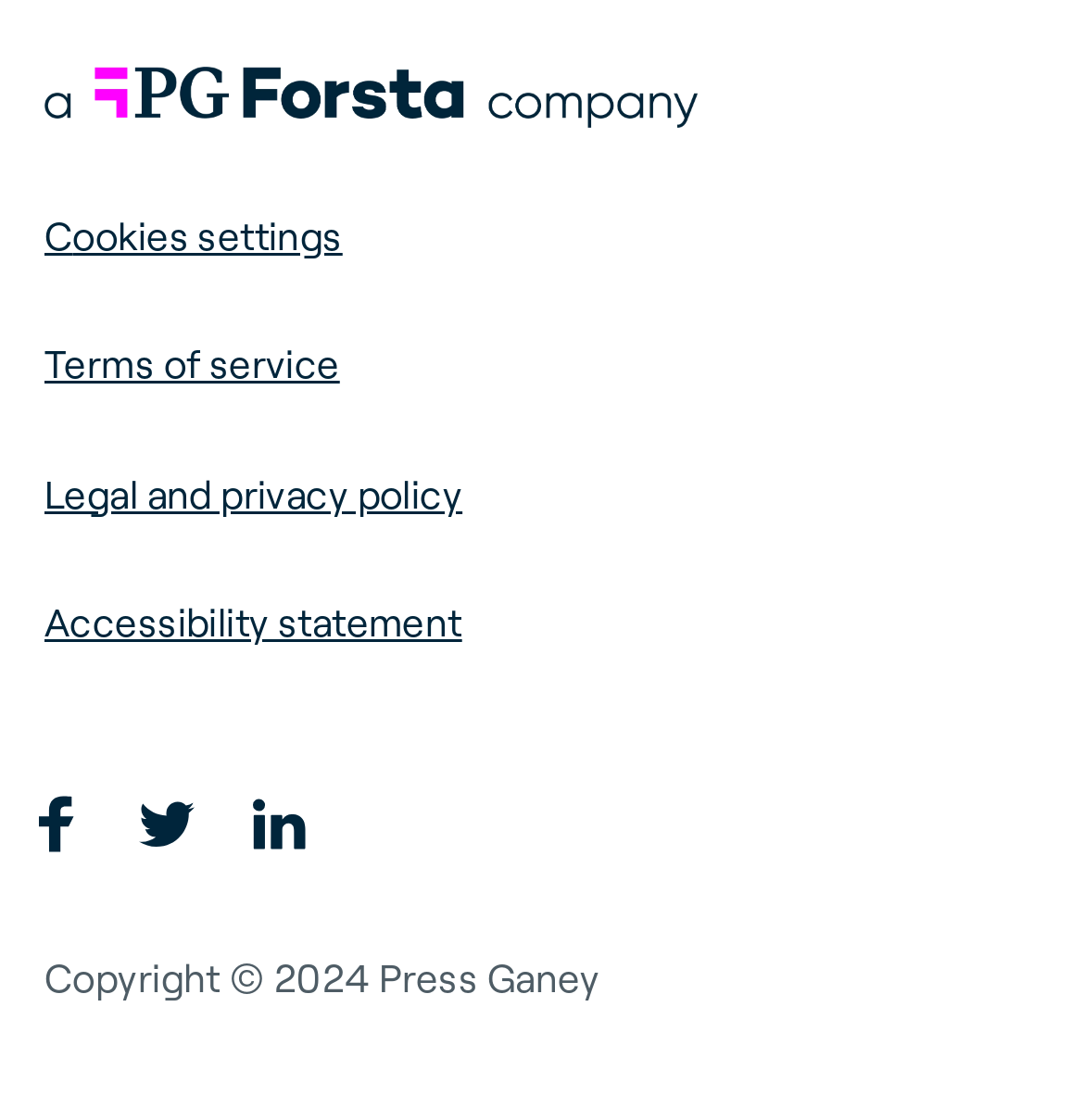How many navigation menus are present?
Give a one-word or short phrase answer based on the image.

2